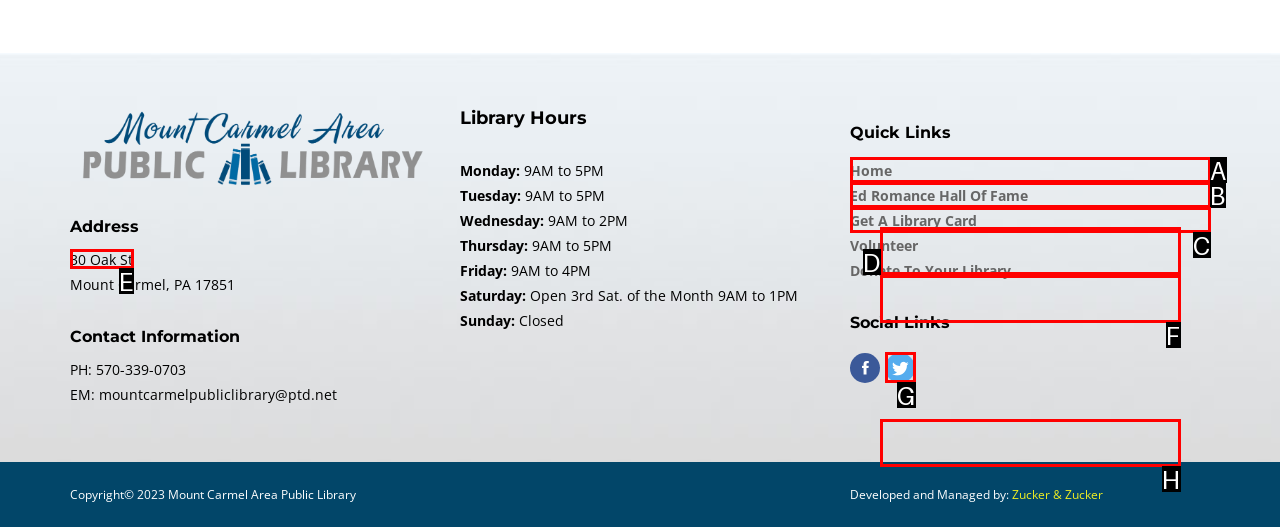Select the appropriate HTML element to click on to finish the task: Get directions to the library.
Answer with the letter corresponding to the selected option.

E